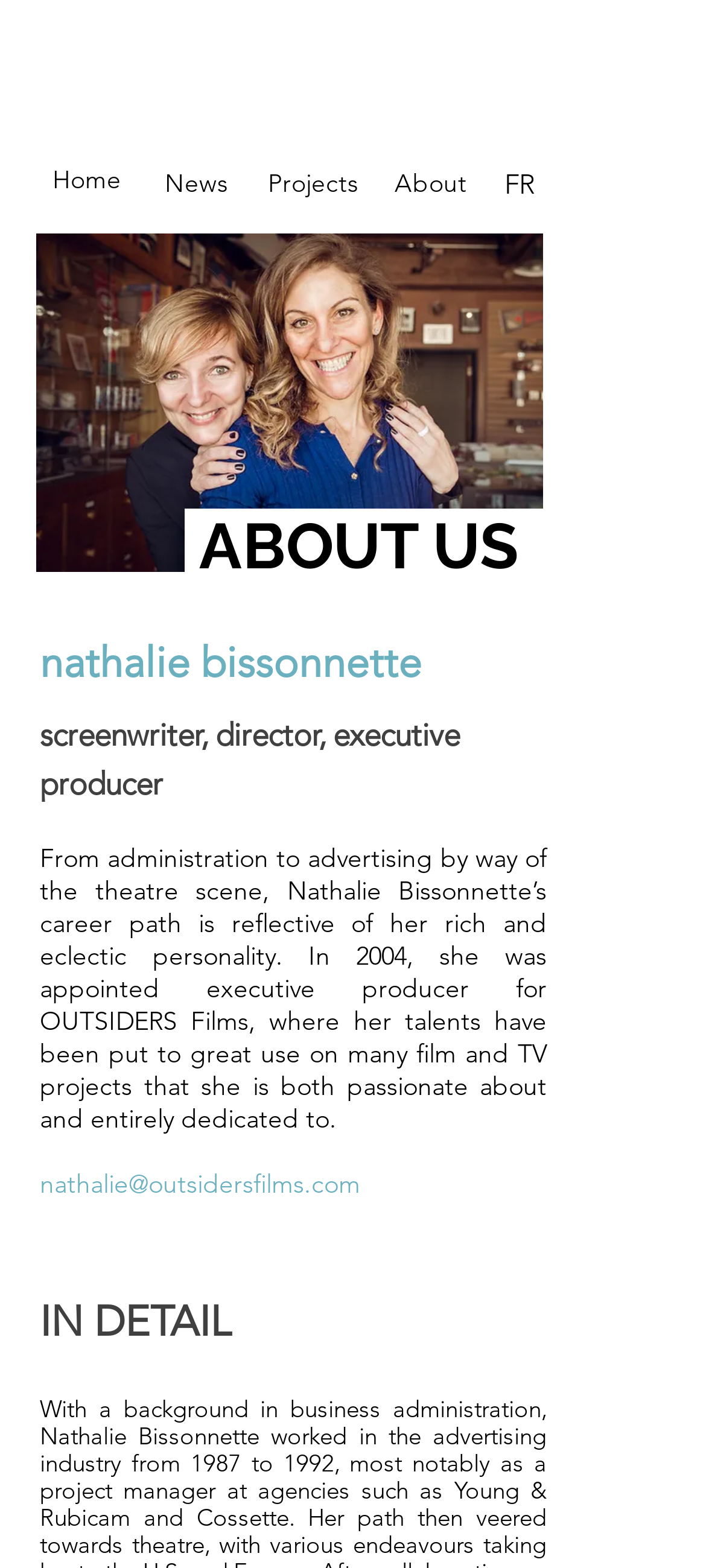Give a concise answer using one word or a phrase to the following question:
How can Nathalie Bissonnette be contacted?

nathalie@outsidersfilms.com